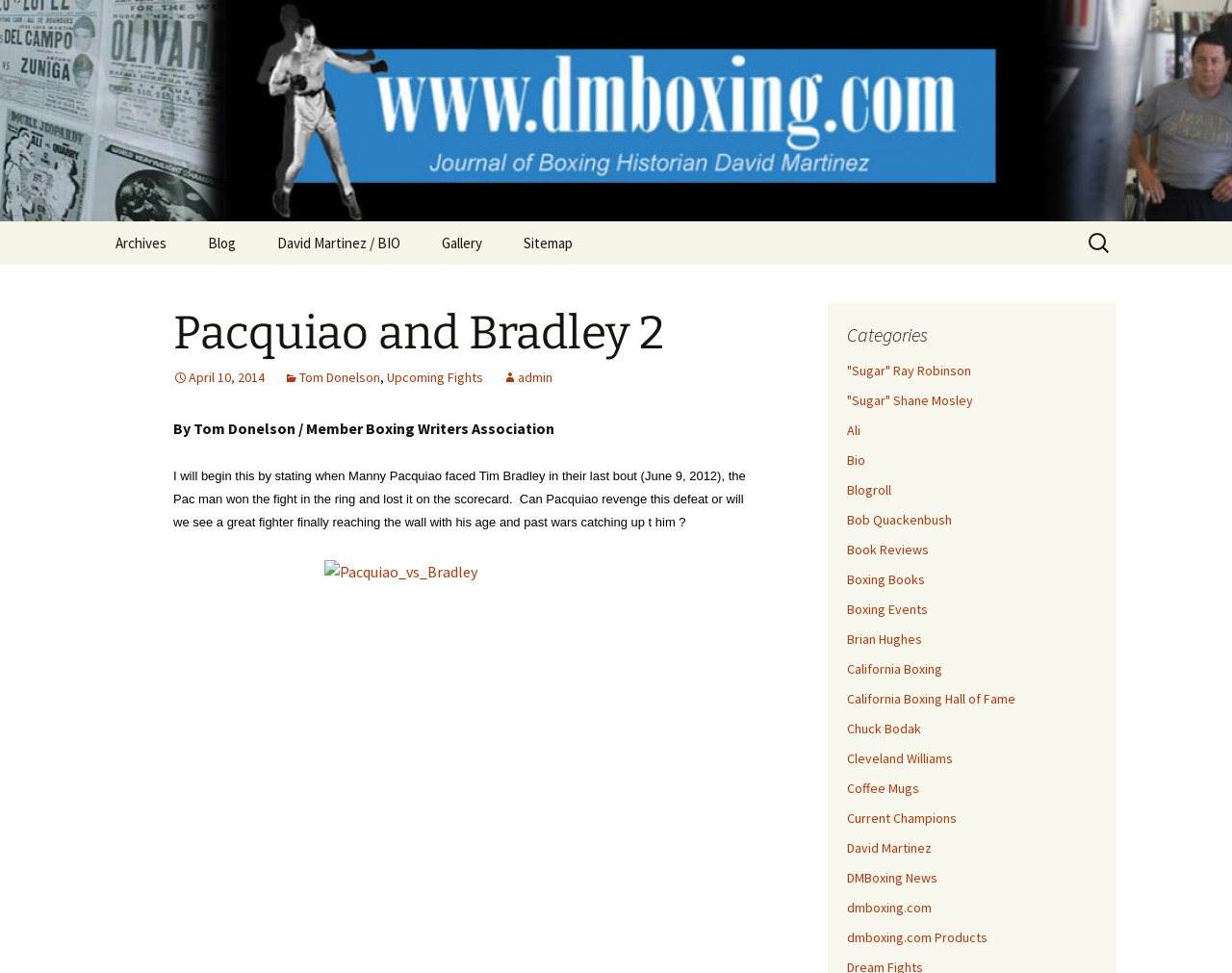Determine the main heading of the webpage and generate its text.

David Martinez Boxing